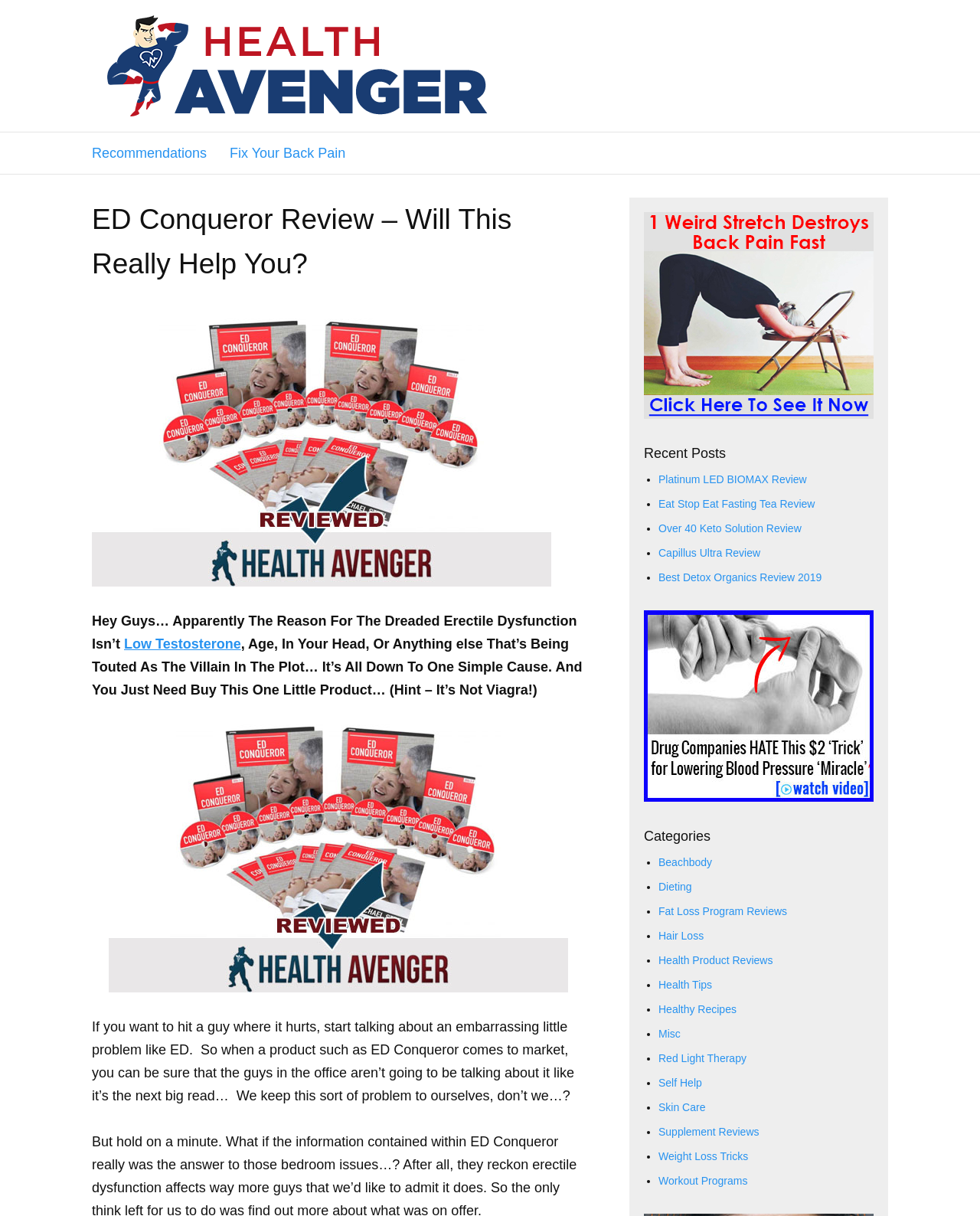Based on the image, provide a detailed and complete answer to the question: 
What is the position of the image 'header image' on the webpage?

According to the bounding box coordinates [0.094, 0.012, 0.512, 0.096] of the image 'header image', it is located at the top-left corner of the webpage.